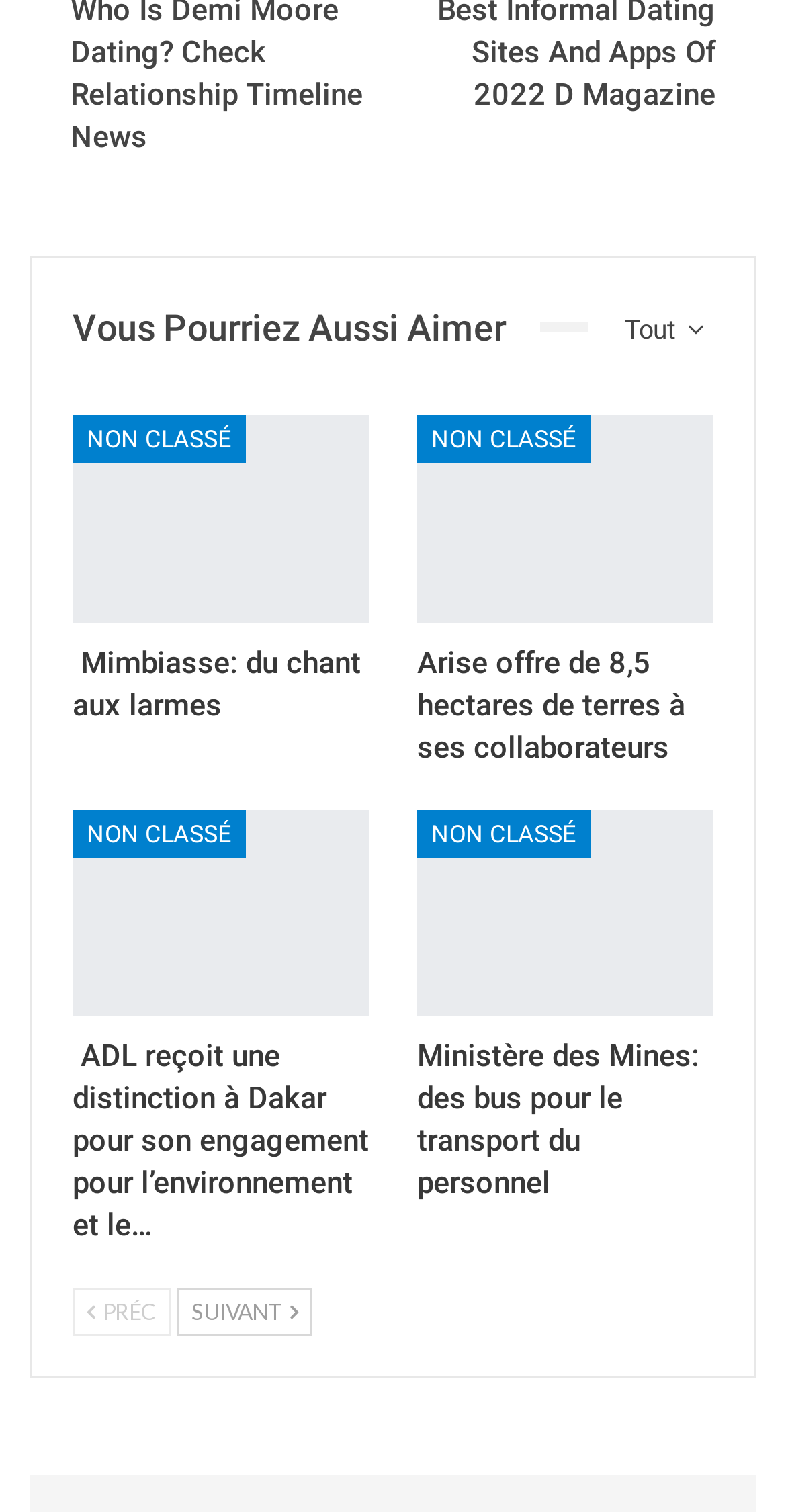Pinpoint the bounding box coordinates of the element that must be clicked to accomplish the following instruction: "Go to next page". The coordinates should be in the format of four float numbers between 0 and 1, i.e., [left, top, right, bottom].

[0.226, 0.852, 0.397, 0.884]